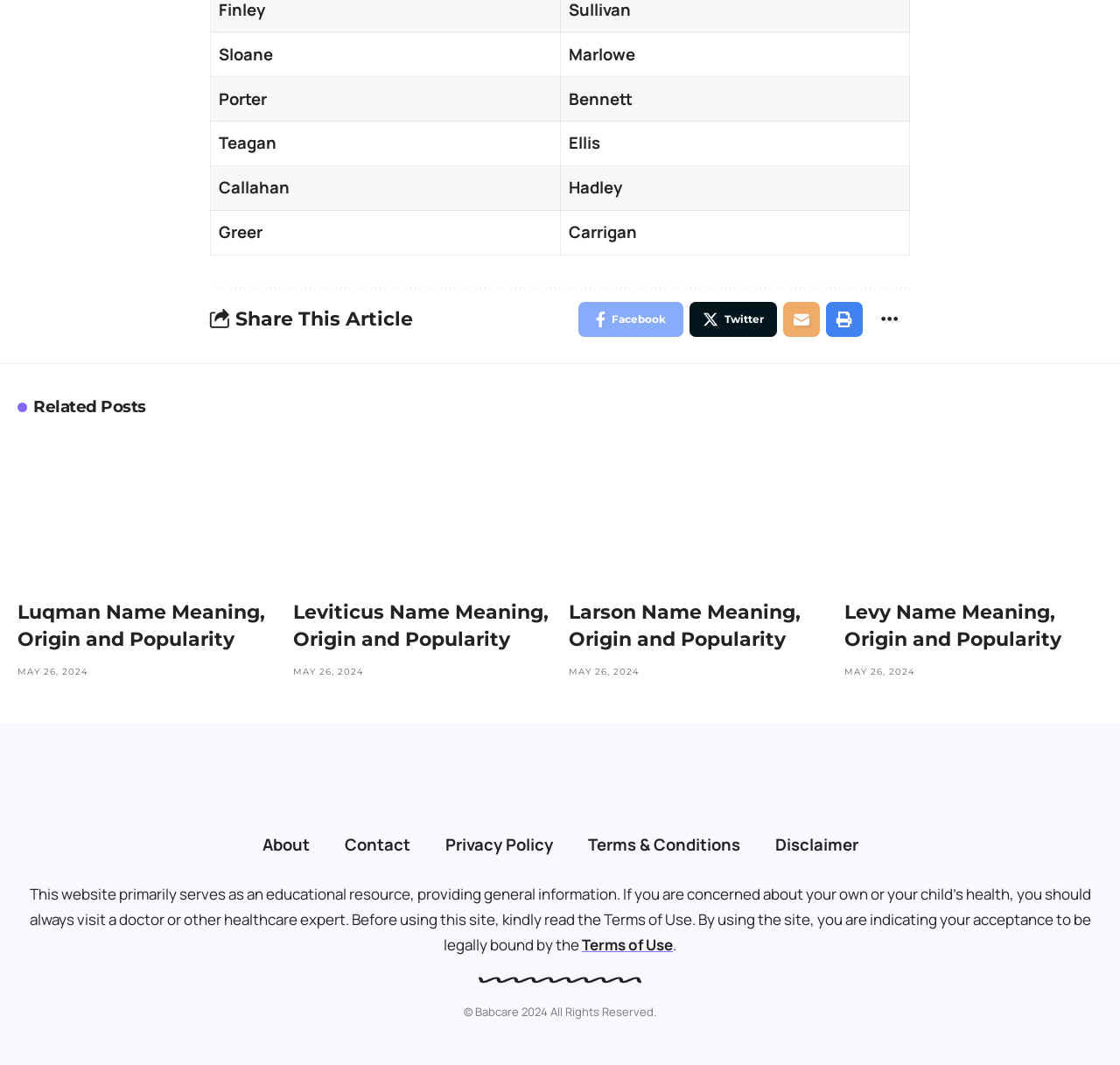What is the date of the related posts?
Using the information presented in the image, please offer a detailed response to the question.

Each related post has a time element associated with it, and the text of each time element is 'MAY 26, 2024'. Therefore, the date of the related posts is MAY 26, 2024.